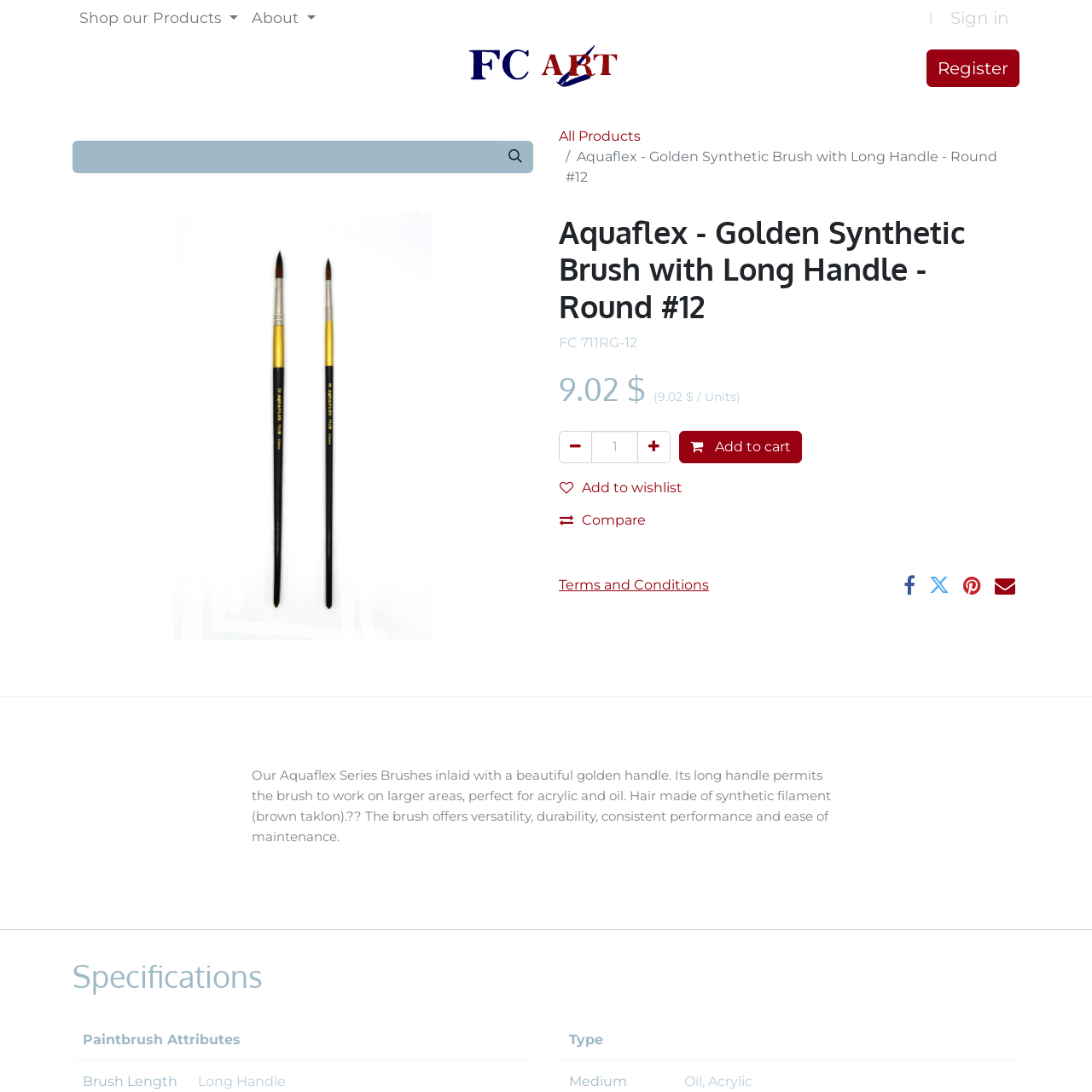What is the function of the button with the icon ''?
Provide a thorough and detailed answer to the question.

I found the function of the button with the icon '' by looking at the button element which contains the text 'Add to cart'.